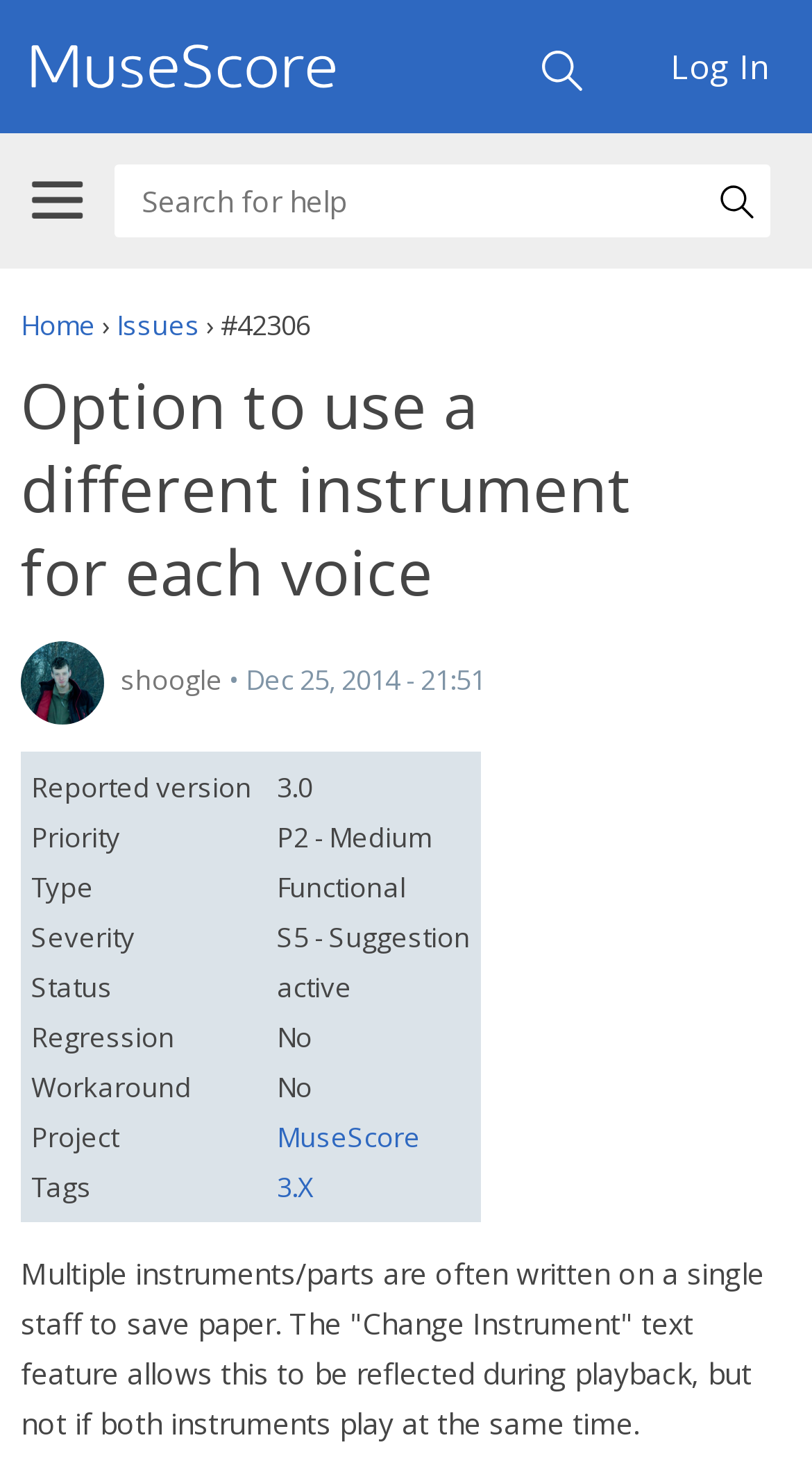Please identify the bounding box coordinates of where to click in order to follow the instruction: "visit Home and Garden".

None